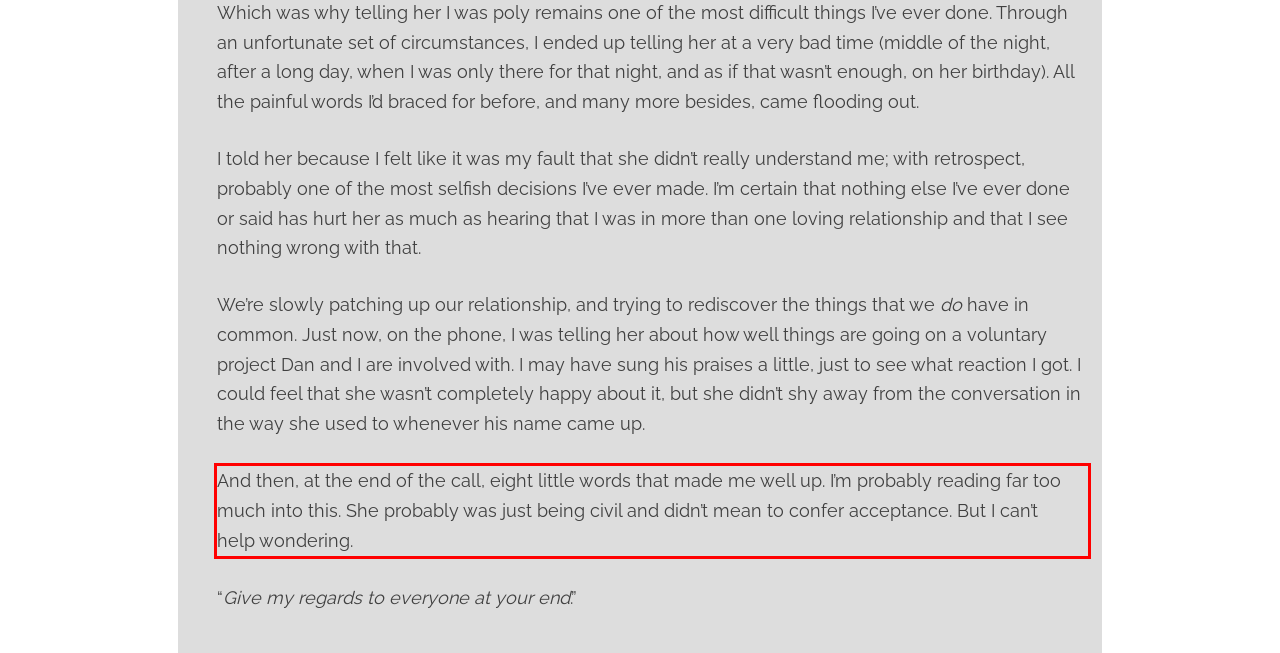Using the provided screenshot of a webpage, recognize the text inside the red rectangle bounding box by performing OCR.

And then, at the end of the call, eight little words that made me well up. I’m probably reading far too much into this. She probably was just being civil and didn’t mean to confer acceptance. But I can’t help wondering.